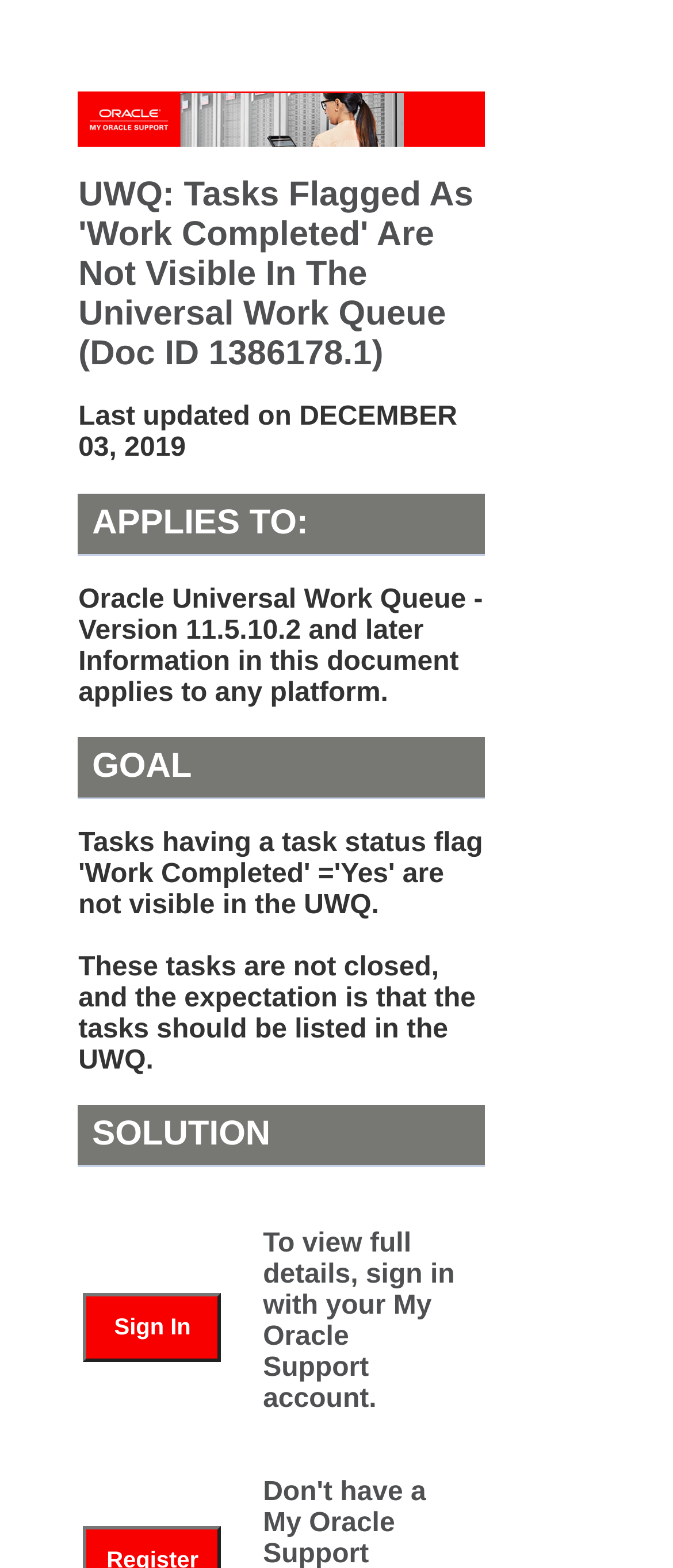Convey a detailed summary of the webpage, mentioning all key elements.

The webpage is a technical support document from Oracle, specifically addressing an issue with the Universal Work Queue (UWQ) where tasks flagged as "Work Completed" are not visible. 

At the top of the page, there is a banner with the title "My Oracle Support" accompanied by an image. Below the banner, the title of the document "UWQ: Tasks Flagged As 'Work Completed' Are Not Visible In The Universal Work Queue (Doc ID 1386178.1)" is displayed prominently. 

To the right of the title, the last updated date "DECEMBER 03, 2019" is shown. 

The main content of the page is divided into sections, including "APPLIES TO:", "GOAL", and "SOLUTION". 

In the "APPLIES TO:" section, the document specifies that it applies to Oracle Universal Work Queue - Version 11.5.10.2 and later, and that the information is applicable to any platform. 

The "GOAL" section explains that the expectation is that tasks should be listed in the UWQ, but they are not closed. 

The "SOLUTION" section appears to require the user to sign in with their My Oracle Support account to view full details. A "Sign In" button is provided, along with a message indicating that signing in is required to view the full details.